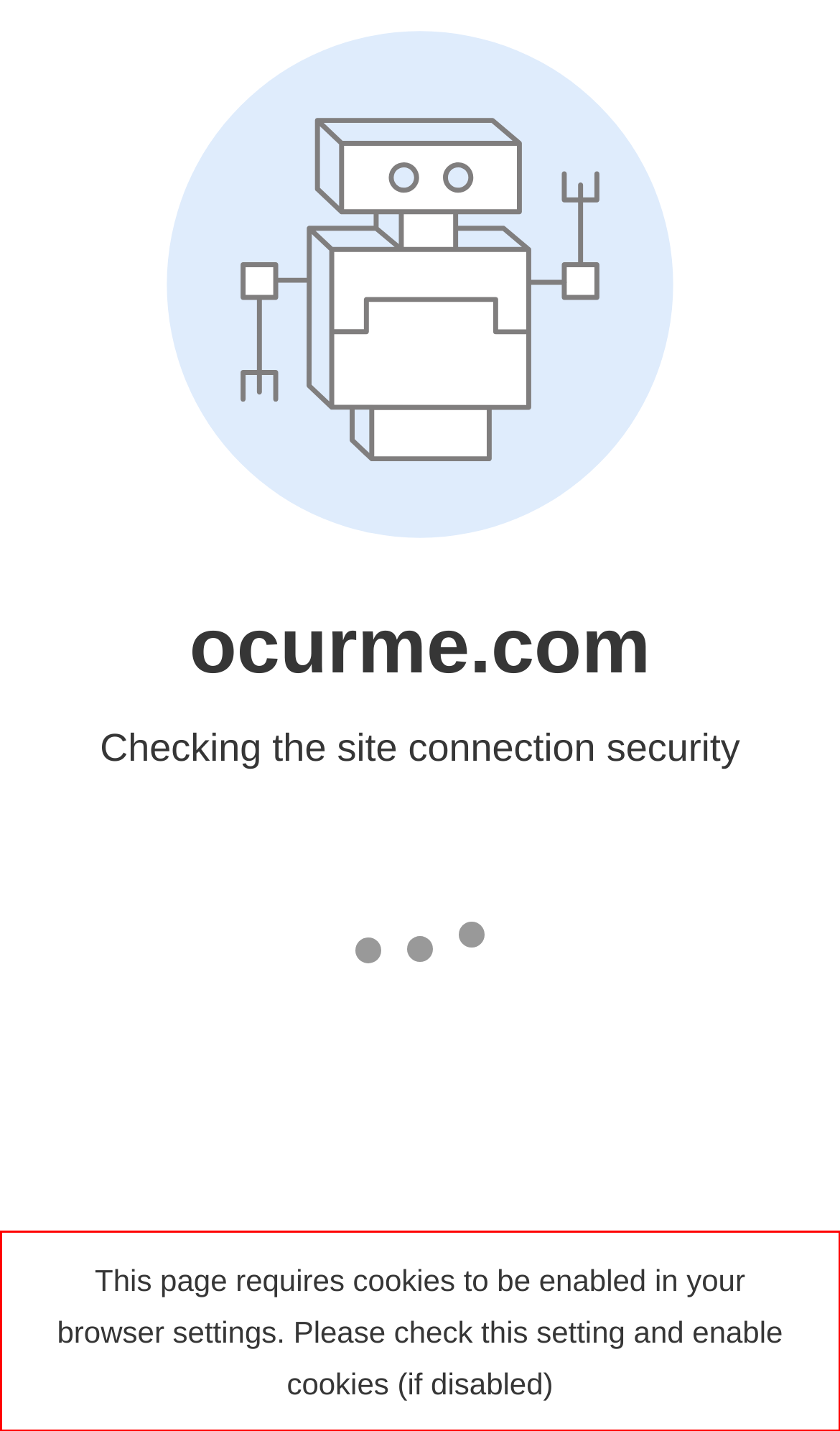Review the webpage screenshot provided, and perform OCR to extract the text from the red bounding box.

This page requires cookies to be enabled in your browser settings. Please check this setting and enable cookies (if disabled)